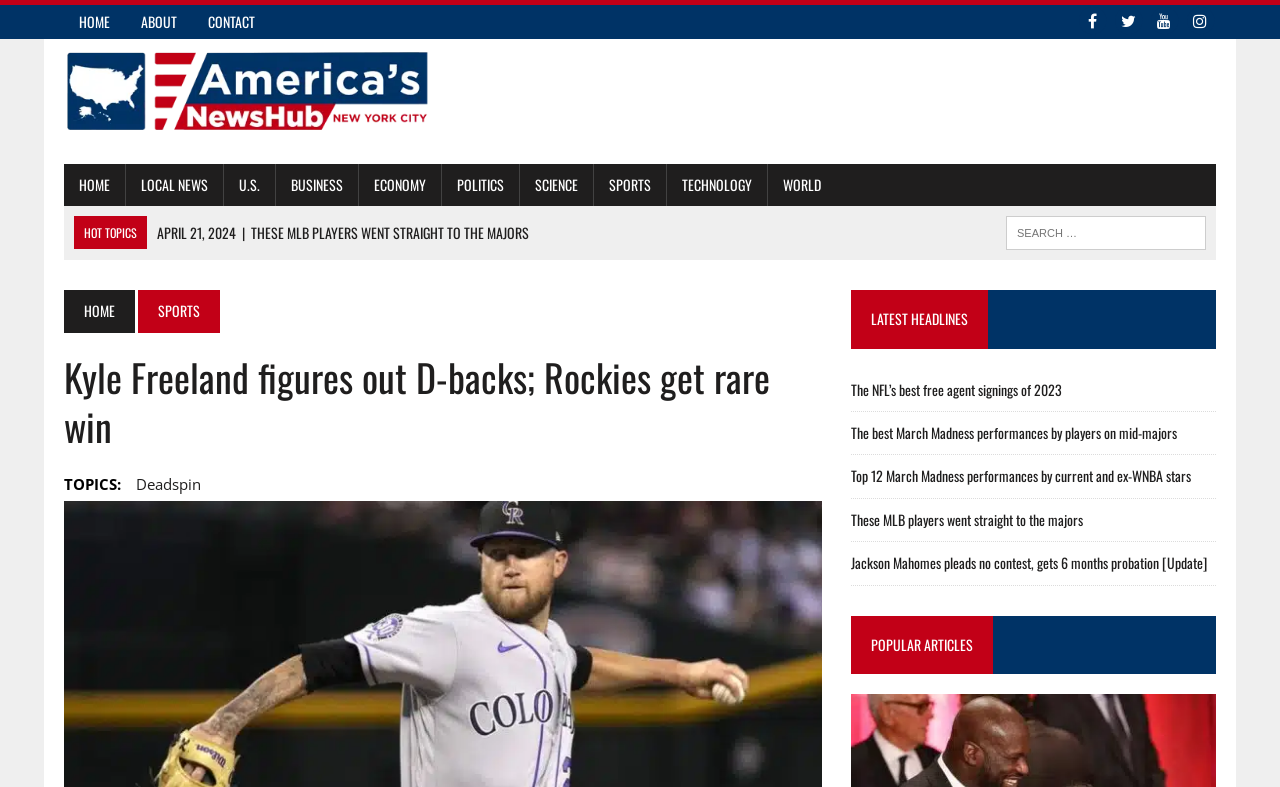Identify and provide the bounding box coordinates of the UI element described: "title="New York City NewsHub"". The coordinates should be formatted as [left, top, right, bottom], with each number being a float between 0 and 1.

[0.05, 0.056, 0.335, 0.177]